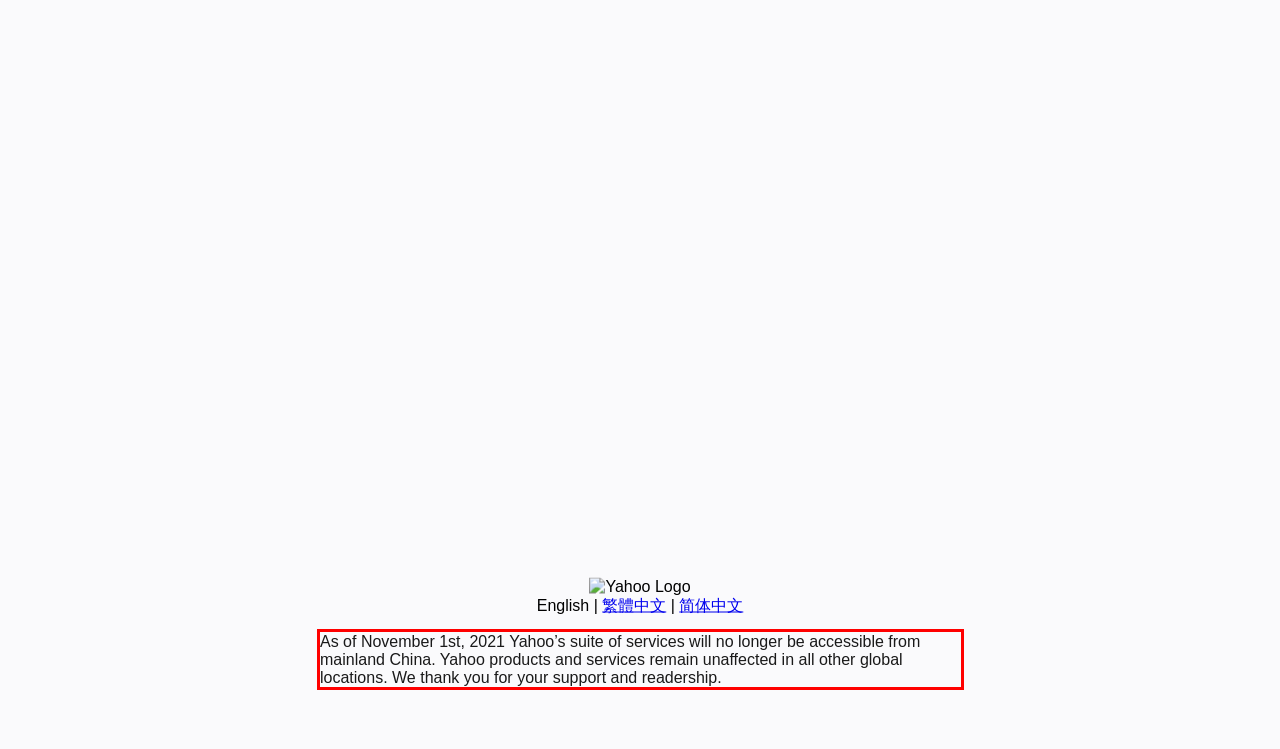Observe the screenshot of the webpage that includes a red rectangle bounding box. Conduct OCR on the content inside this red bounding box and generate the text.

As of November 1st, 2021 Yahoo’s suite of services will no longer be accessible from mainland China. Yahoo products and services remain unaffected in all other global locations. We thank you for your support and readership.